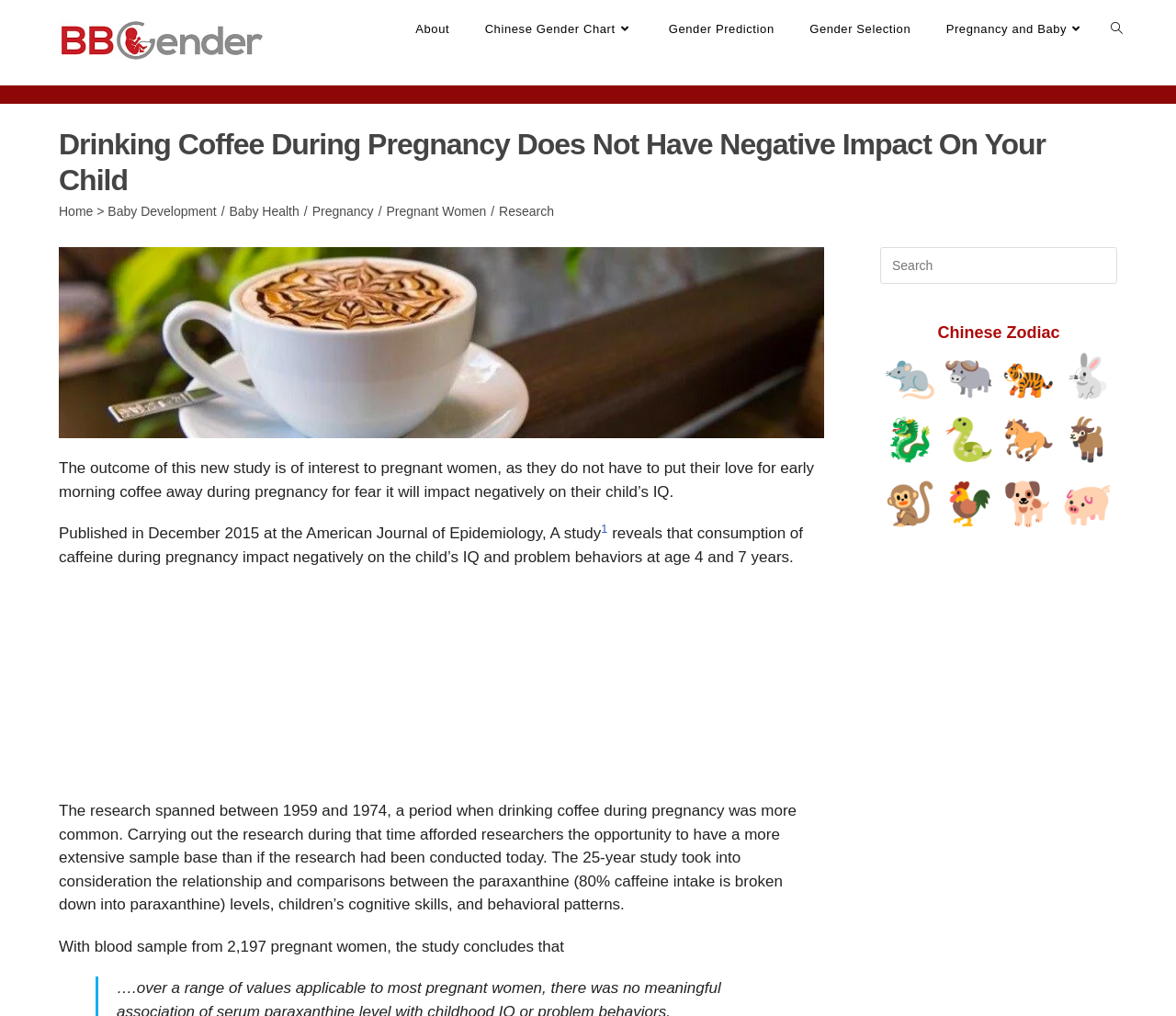What is the category of the post 'Drinking Coffee During Pregnancy Does Not Have Negative Impact On Your Child'?
Could you answer the question with a detailed and thorough explanation?

The post is categorized under 'Pregnancy' because it discusses a study related to caffeine consumption during pregnancy and its impact on the child's development. The category is clearly indicated in the post details section of the webpage.